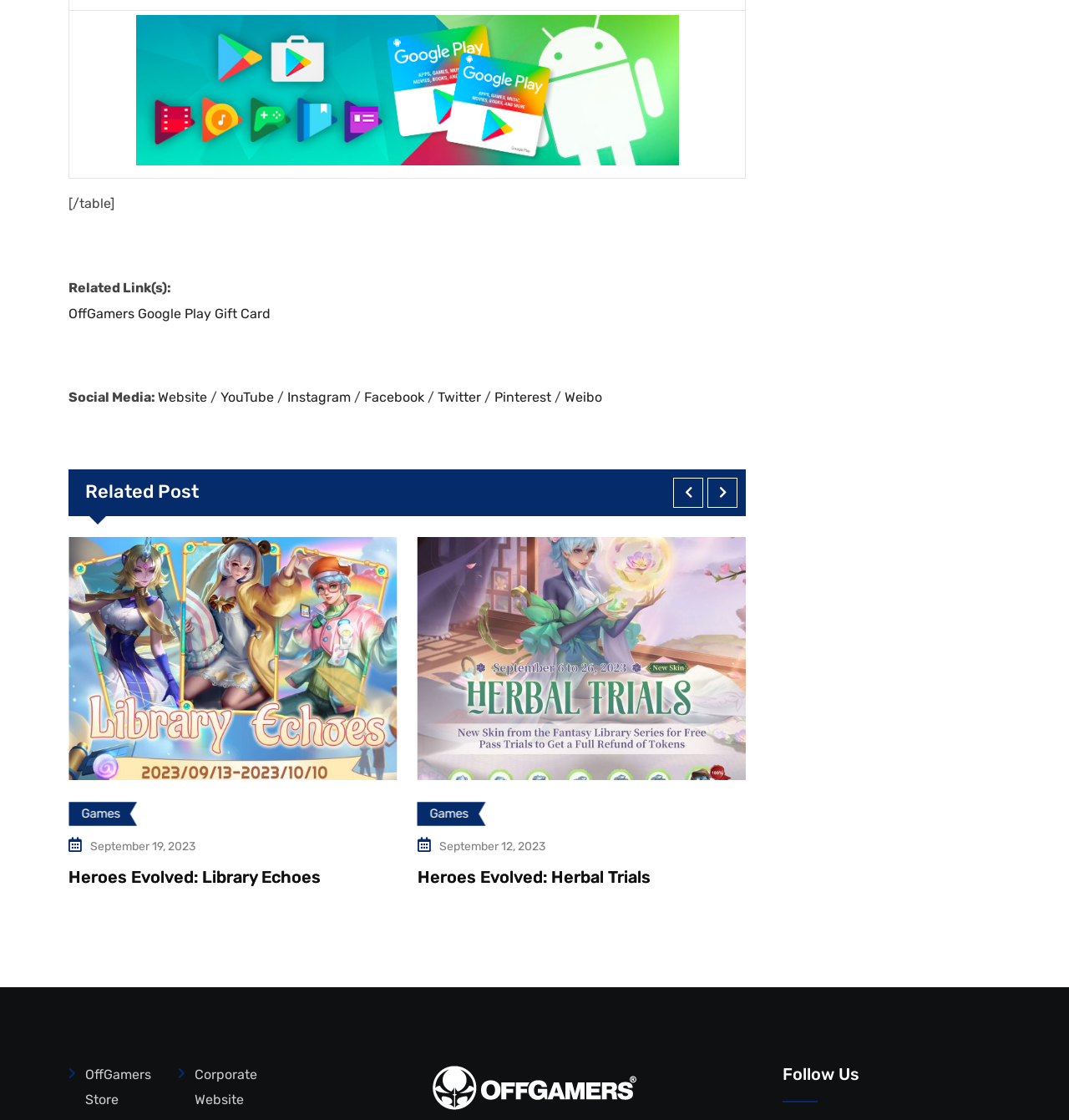How many navigation buttons are there?
Please use the visual content to give a single word or phrase answer.

2